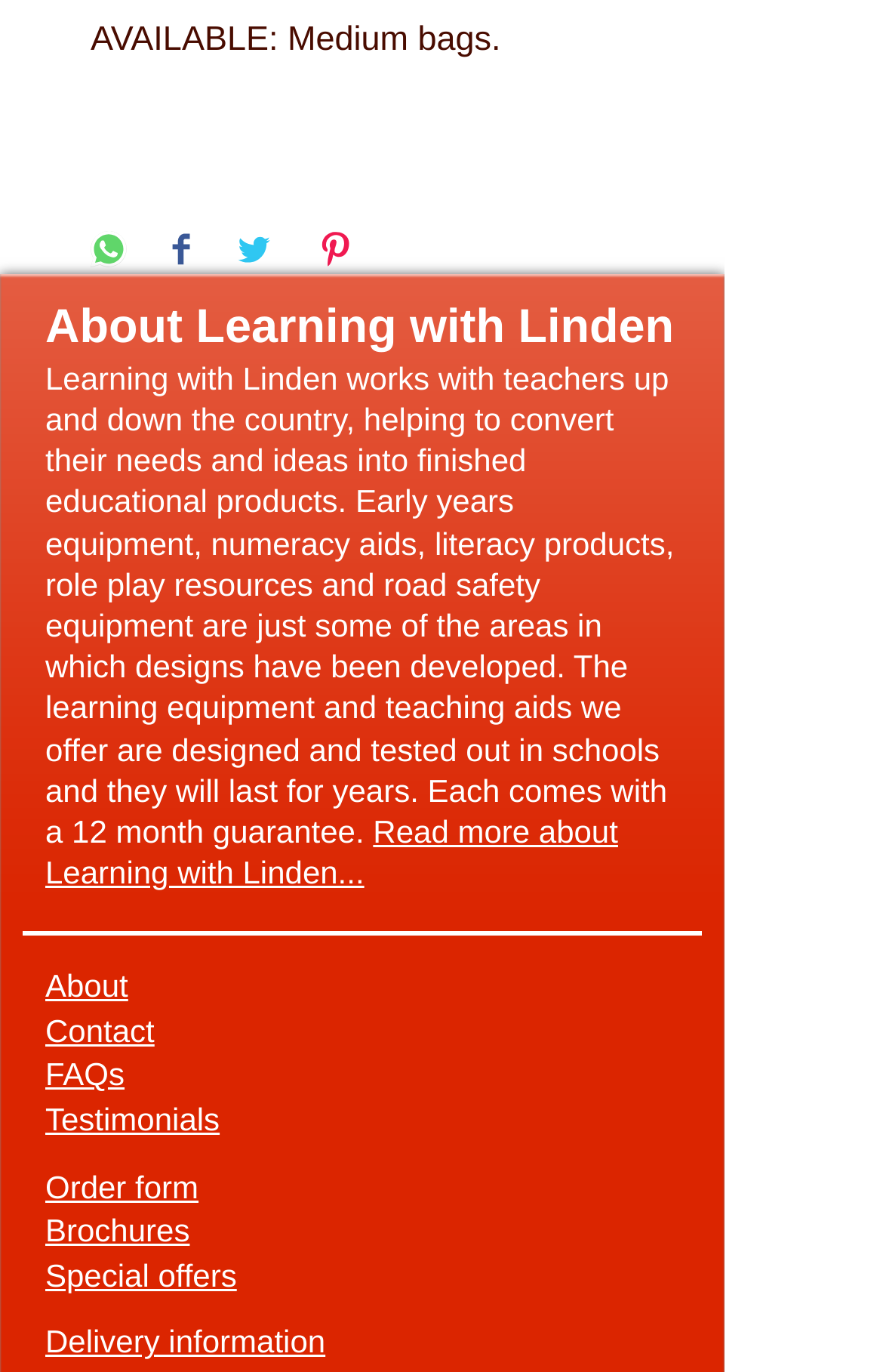Could you specify the bounding box coordinates for the clickable section to complete the following instruction: "Go to About page"?

[0.051, 0.705, 0.145, 0.732]